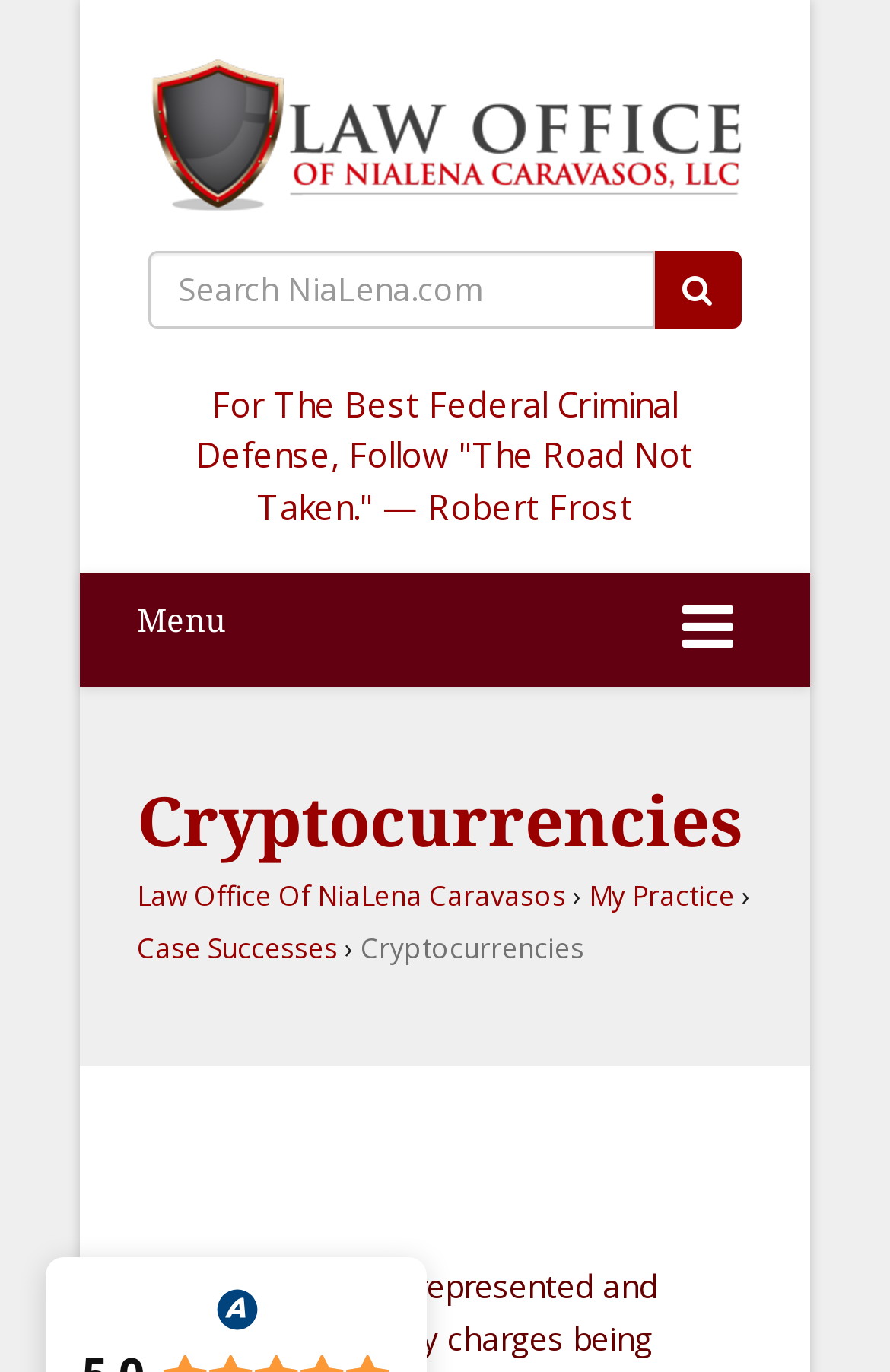Identify the bounding box coordinates for the UI element described as follows: Law Office Of NiaLena Caravasos. Use the format (top-left x, top-left y, bottom-right x, bottom-right y) and ensure all values are floating point numbers between 0 and 1.

[0.154, 0.639, 0.636, 0.667]